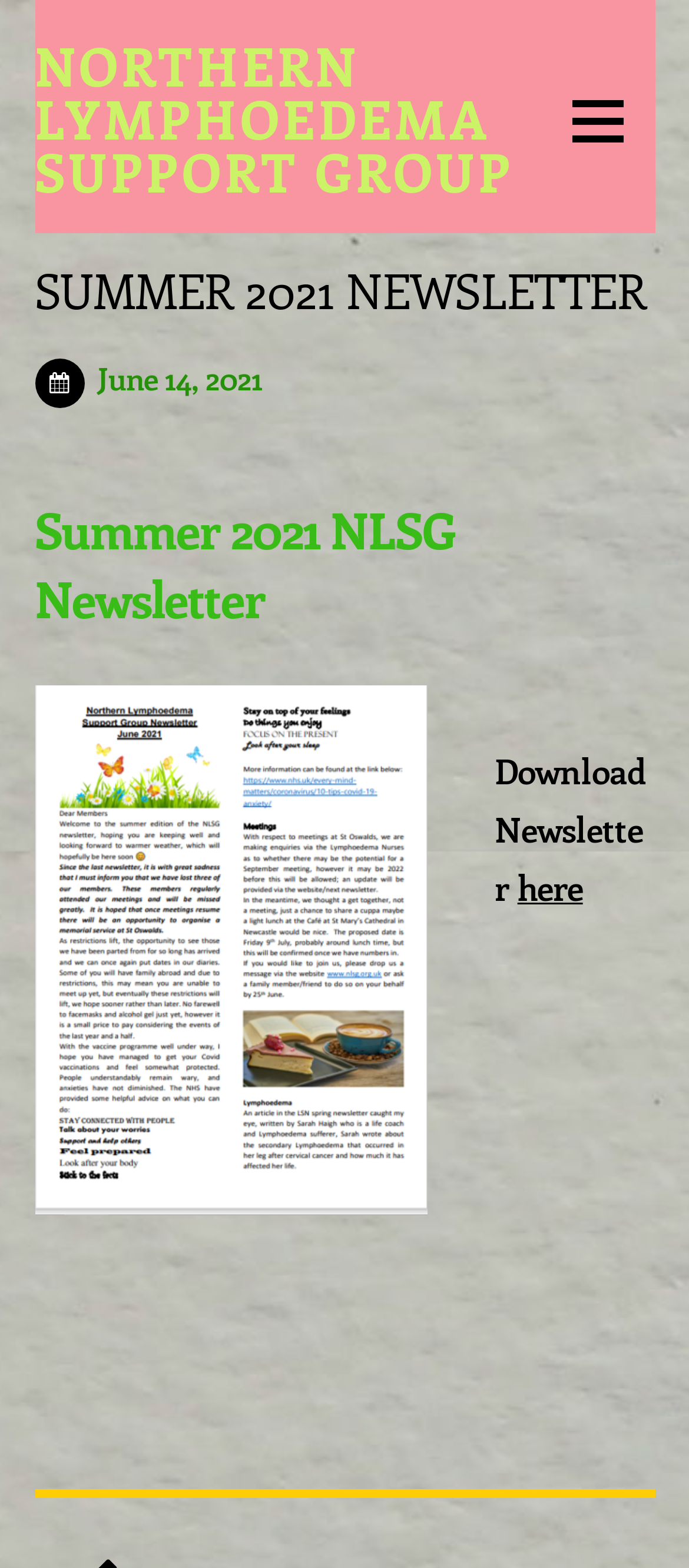Generate a comprehensive description of the contents of the webpage.

The webpage is a newsletter from the Northern Lymphoedema Support Group, specifically the Summer 2021 edition. At the top, there is a prominent link to the support group's main page. On the right side of the top section, there is another link, but its text is empty.

Below the top section, the main content of the newsletter begins. The title "SUMMER 2021 NEWSLETTER" is displayed in a large font, with a link to the same title below it. The publication date, "June 14, 2021", is shown on the left side, slightly below the title.

Further down, there is a subheading "Summer 2021 NLSG Newsletter". Below this subheading, there is an image, likely the cover of the newsletter, taking up about half of the page width. To the right of the image, there is a button to download the newsletter, with a link labeled "here" next to it.

The rest of the page is divided into two sections, each containing a figure, likely images or graphics related to the newsletter's content. These sections take up the bottom half of the page.